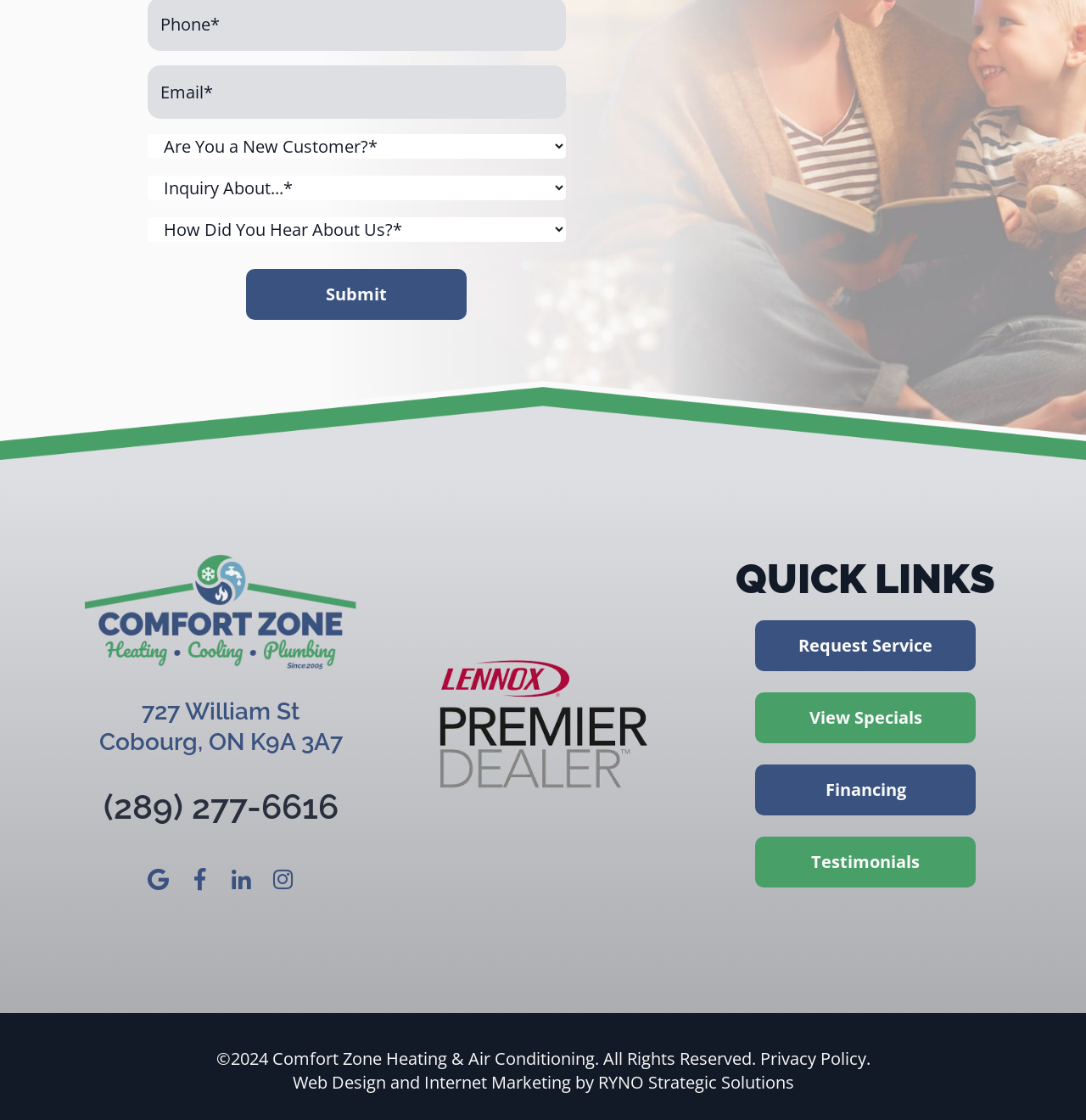How many social media links are there?
Please provide a detailed and comprehensive answer to the question.

I counted the number of social media links by looking at the links with Unicode characters, which are typically used to represent social media icons. There are four of them, namely '', '', '', and ''.